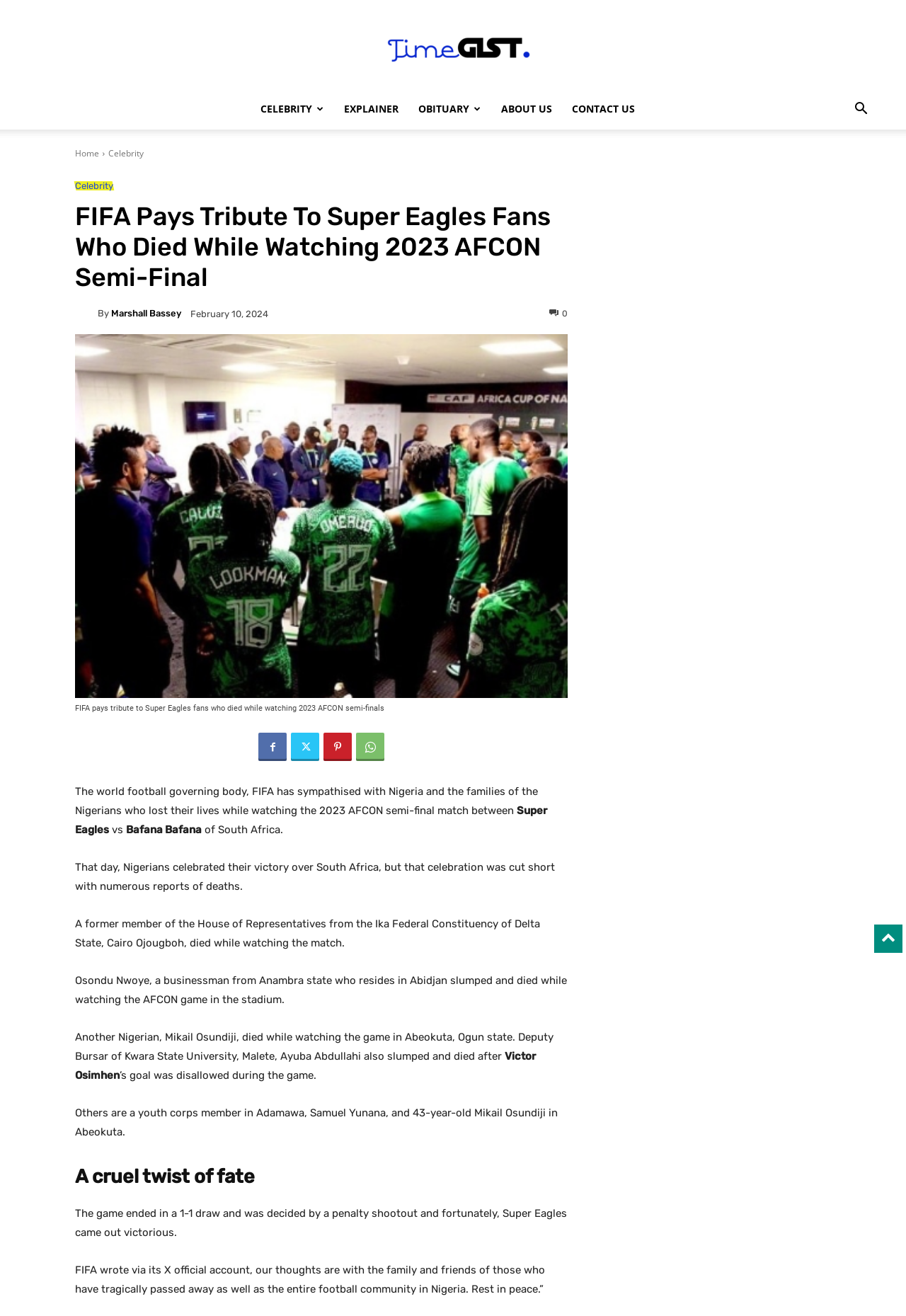Can you specify the bounding box coordinates of the area that needs to be clicked to fulfill the following instruction: "Click on the 'TimeGist' link"?

[0.016, 0.018, 0.984, 0.054]